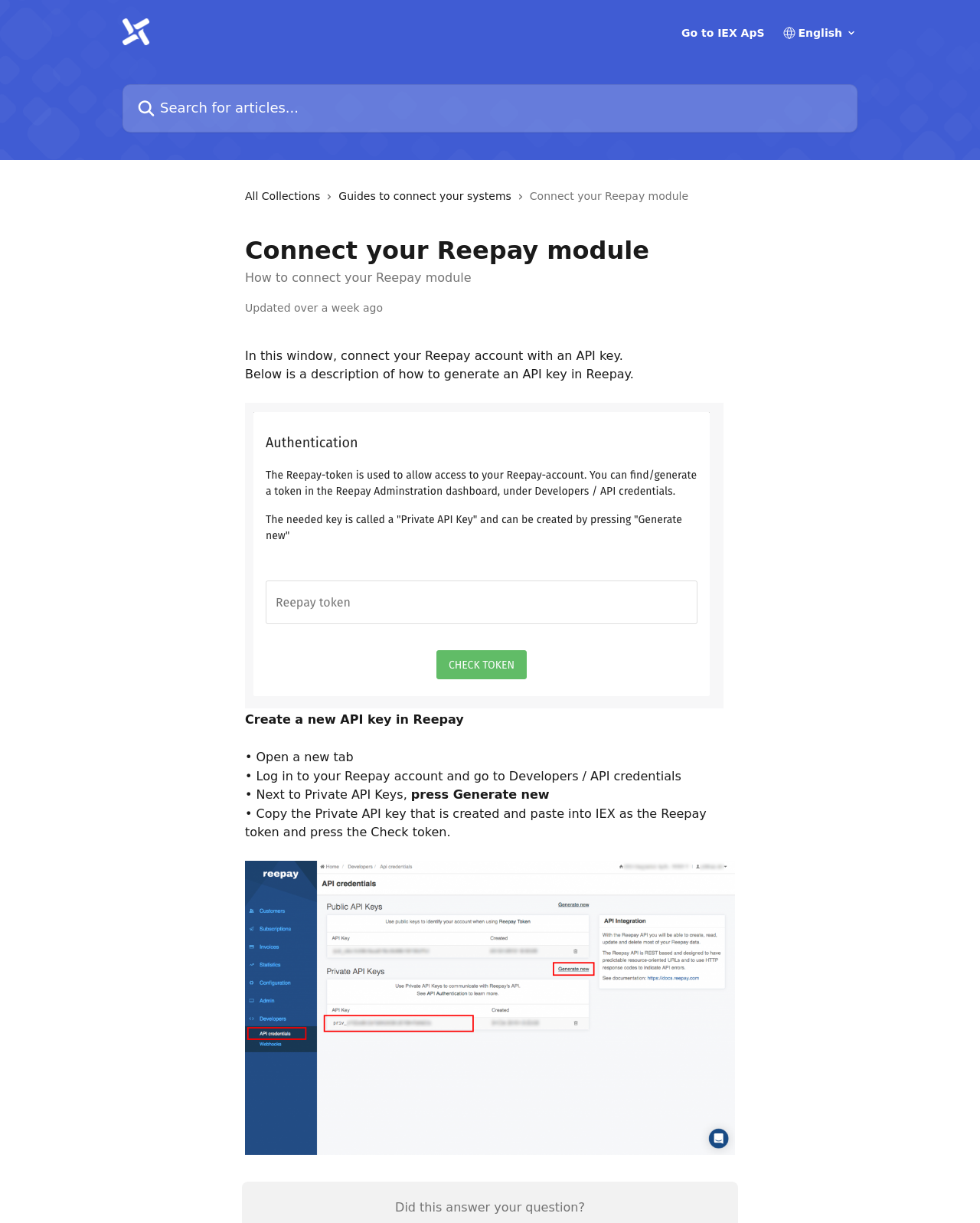Please specify the bounding box coordinates in the format (top-left x, top-left y, bottom-right x, bottom-right y), with values ranging from 0 to 1. Identify the bounding box for the UI component described as follows: Guides to connect your systems

[0.346, 0.153, 0.528, 0.167]